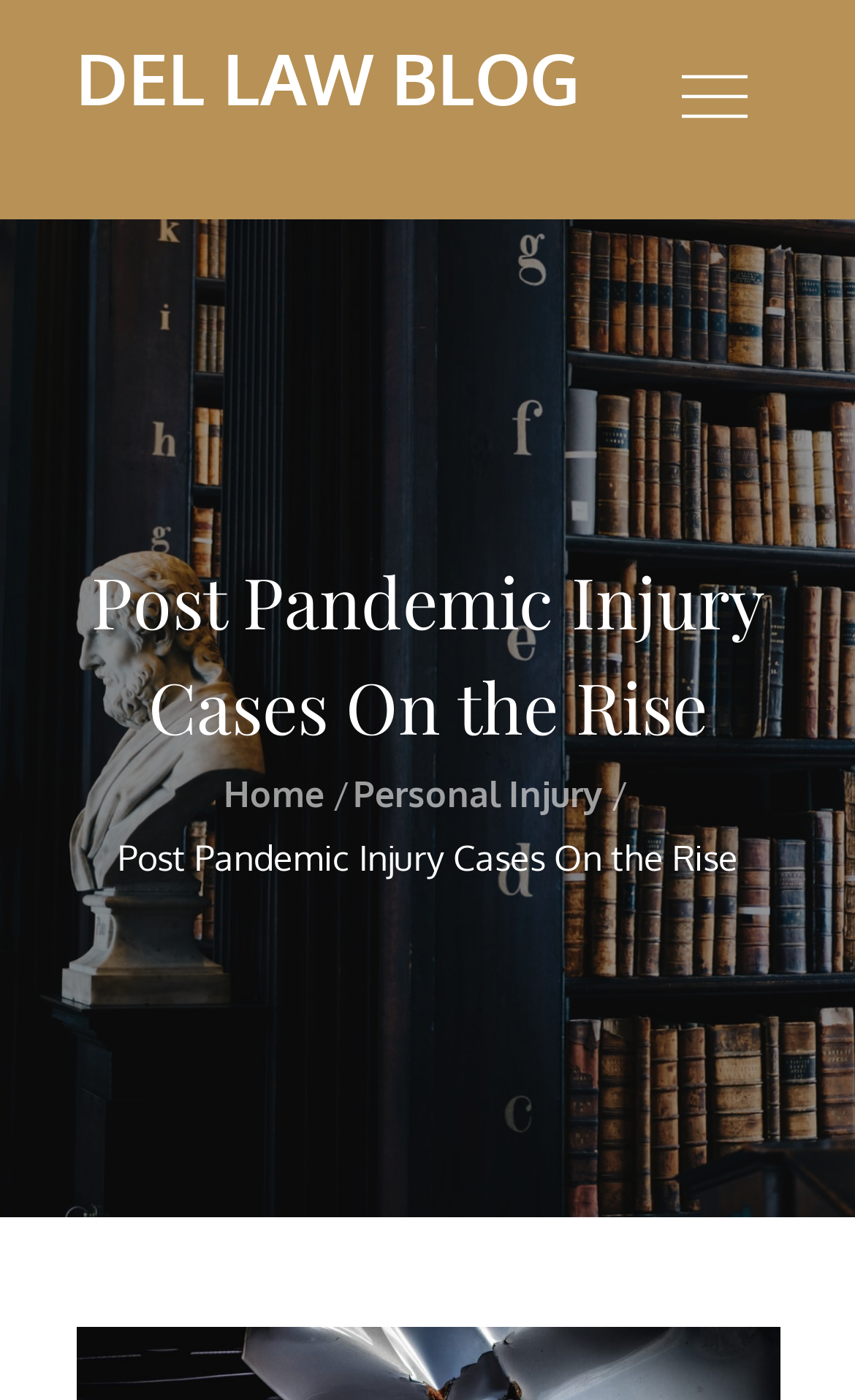Is the primary menu expanded?
Please answer using one word or phrase, based on the screenshot.

No